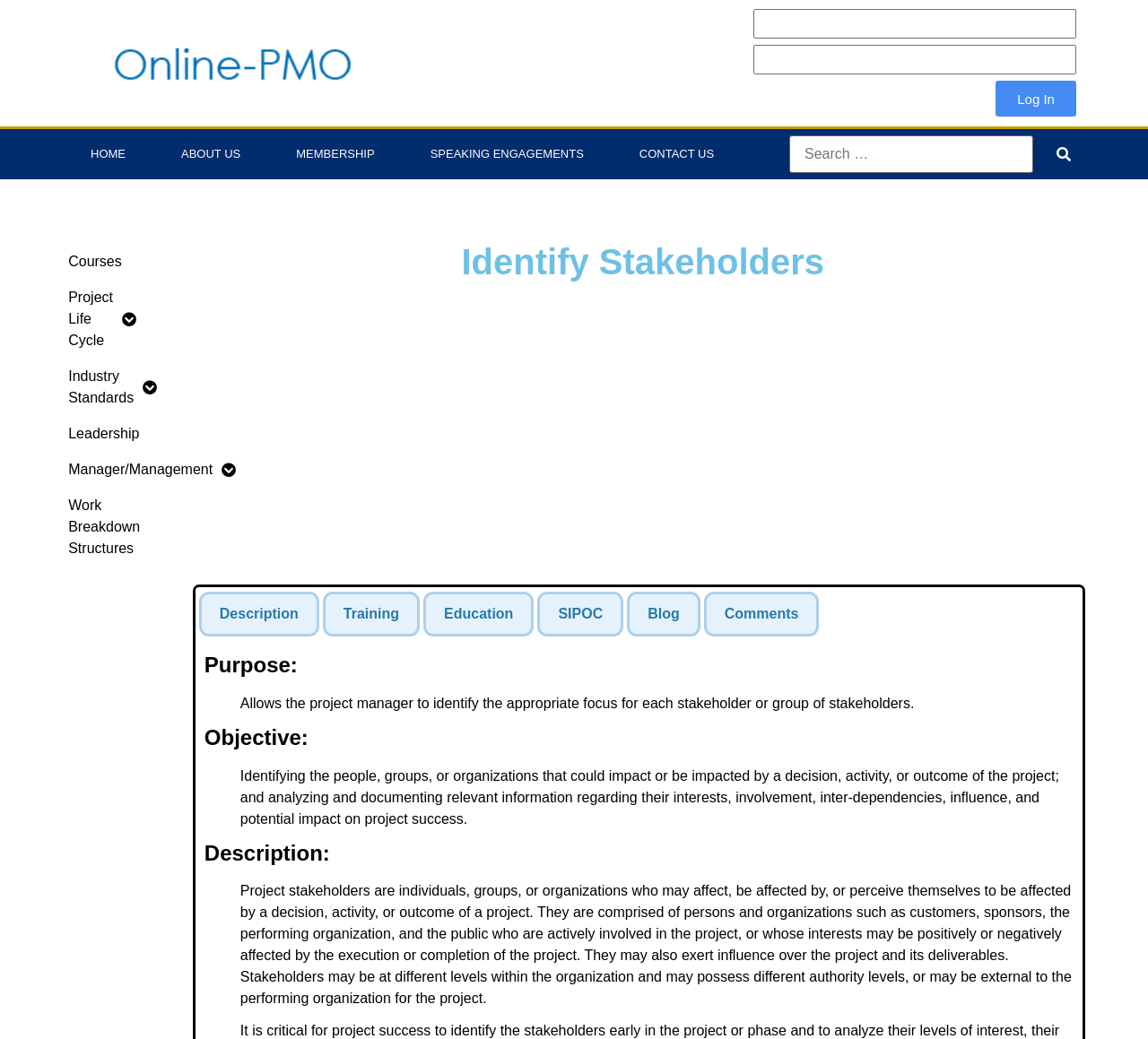What is a project stakeholder?
Please answer the question as detailed as possible.

According to the webpage, a project stakeholder is an individual, group, or organization who may affect, be affected by, or perceive themselves to be affected by a decision, activity, or outcome of a project, which is stated in the 'Description:' section of the webpage.